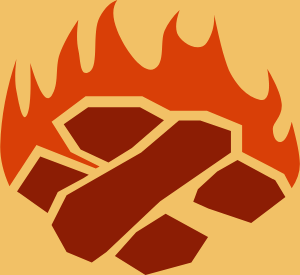Give a detailed account of what is happening in the image.

The image features the logo of "Hearth," a platform dedicated to decentralized website publishing. The logo combines vibrant hues of red and orange, depicting a stylized flame or heart shape that symbolizes creativity and community. This emblem reflects Hearth's mission to empower individuals to publish personal websites easily and efficiently, leveraging the power of IPFS (InterPlanetary File System). The overall design suggests warmth and innovation, aligning with the platform’s goal of fostering a user-friendly and peer-to-peer web experience.